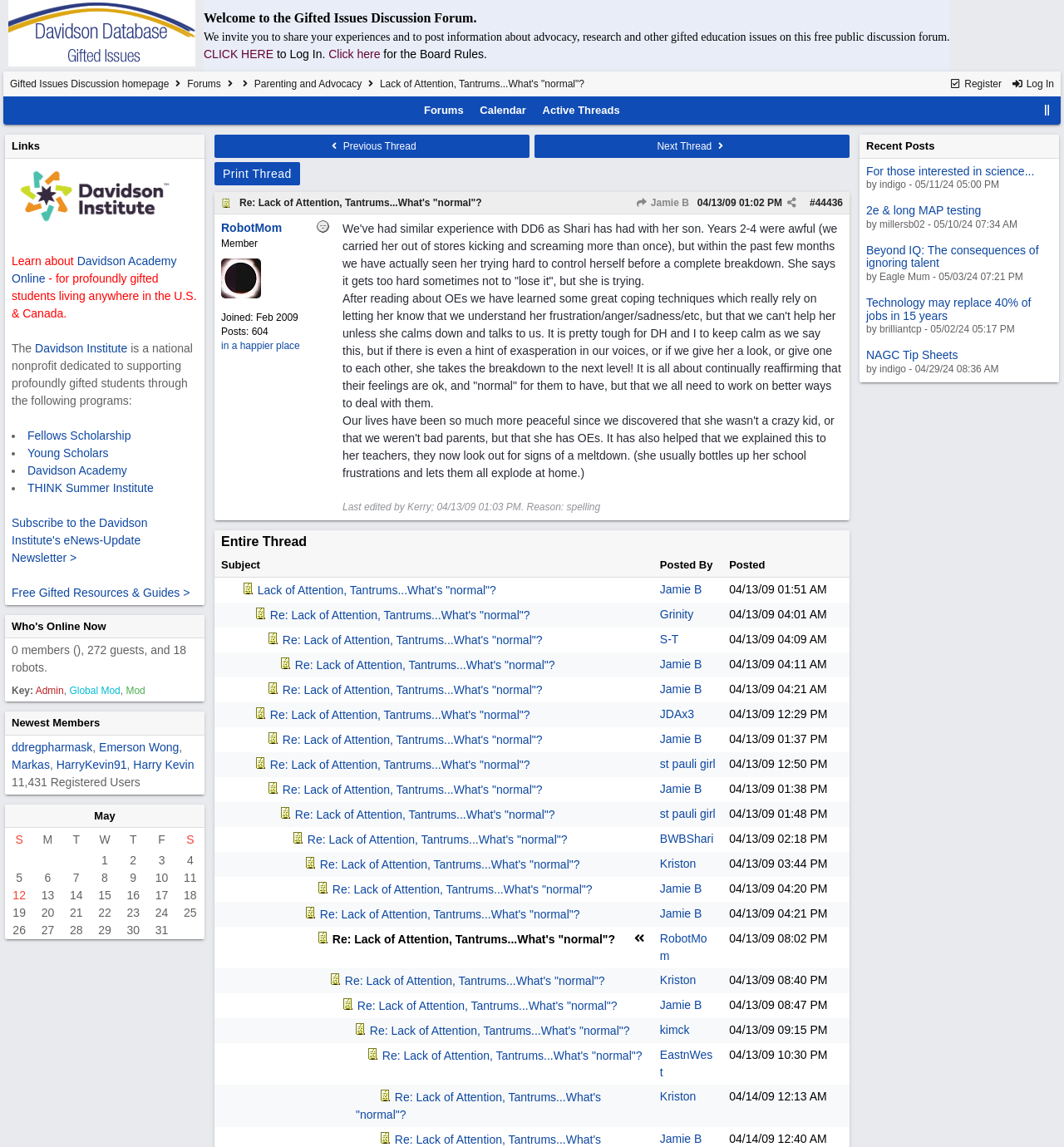What is the name of the newest member mentioned?
Utilize the information in the image to give a detailed answer to the question.

I found the answer by looking at the 'gridcell' element with the text 'Newest Members' and its child elements, which list the newest members, with ddregpharmask being the first one mentioned.